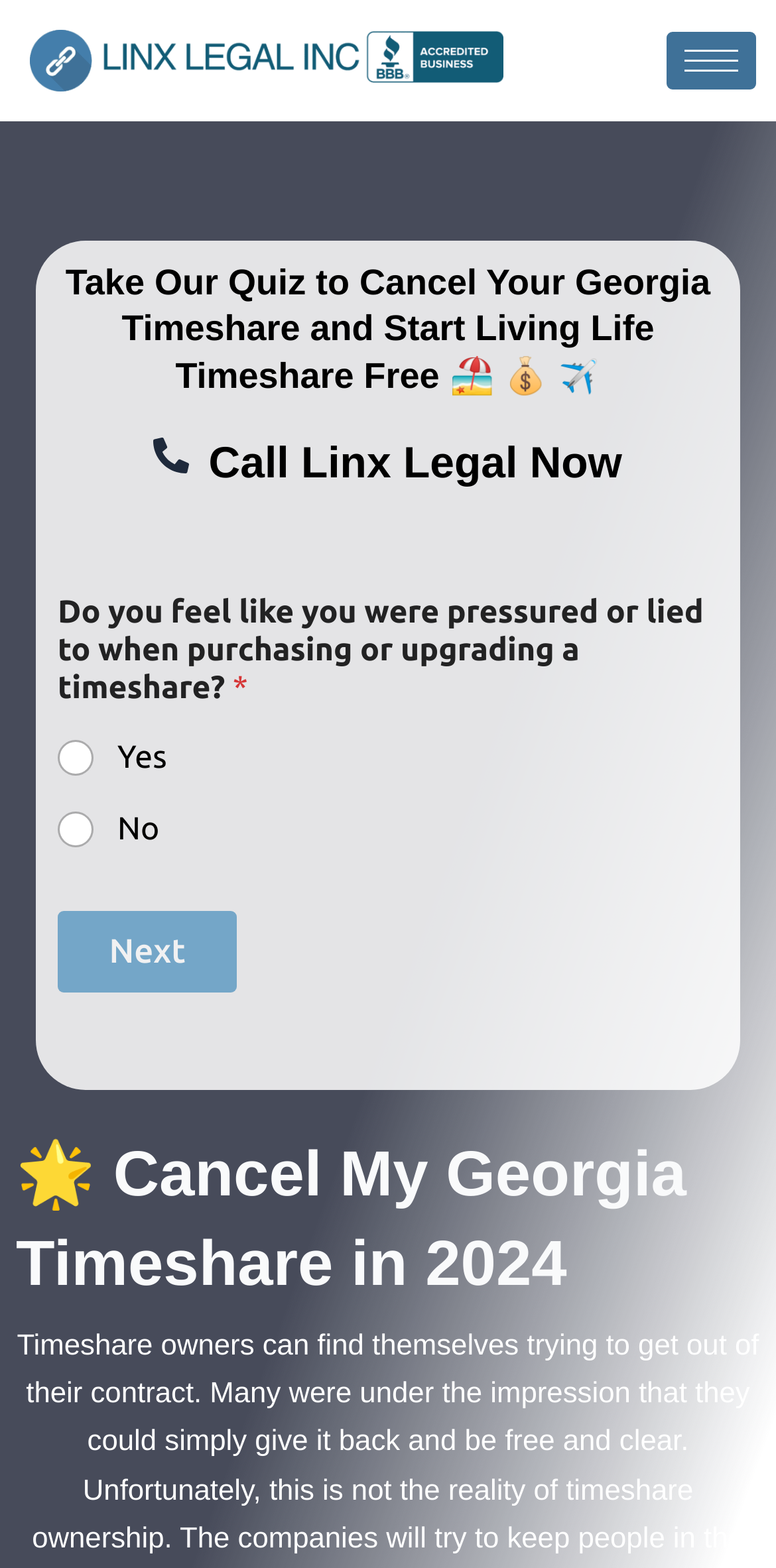What is the purpose of Linx Legal? Look at the image and give a one-word or short phrase answer.

Cancel timeshare contracts